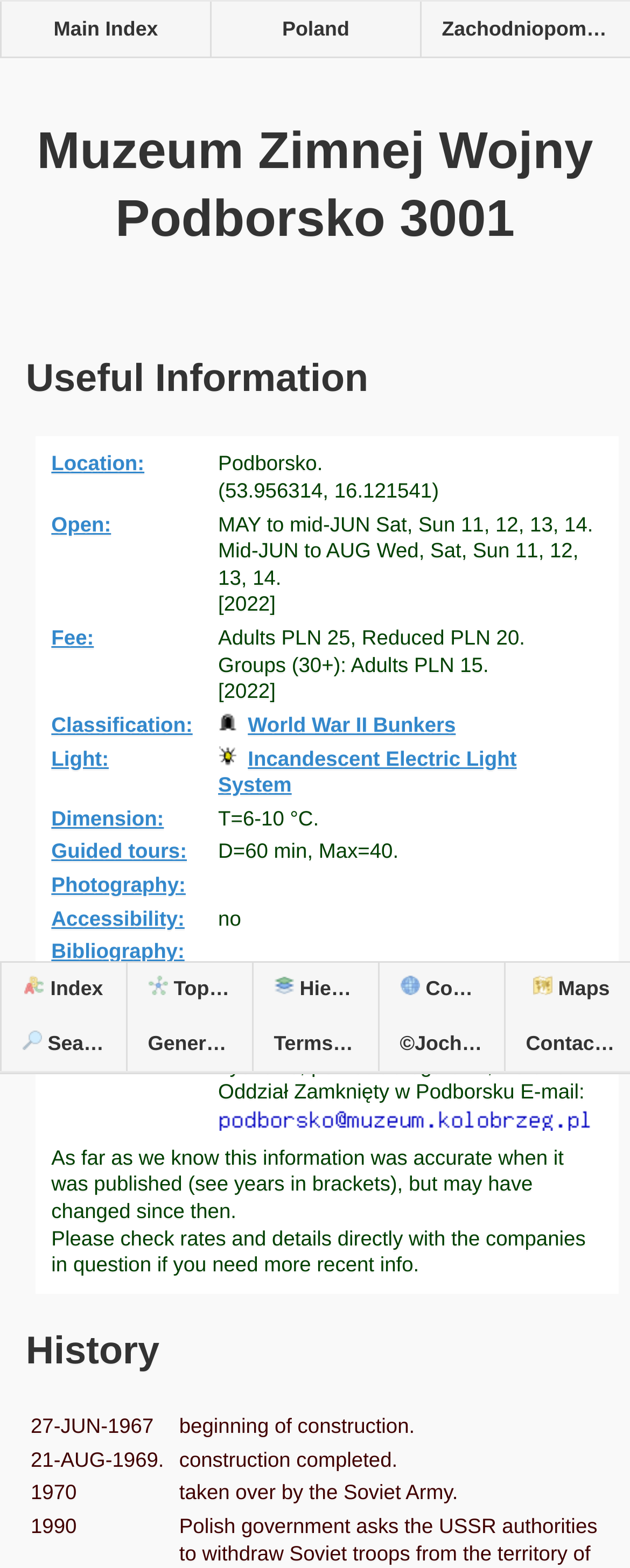Determine the main headline from the webpage and extract its text.

Muzeum Zimnej Wojny Podborsko 3001